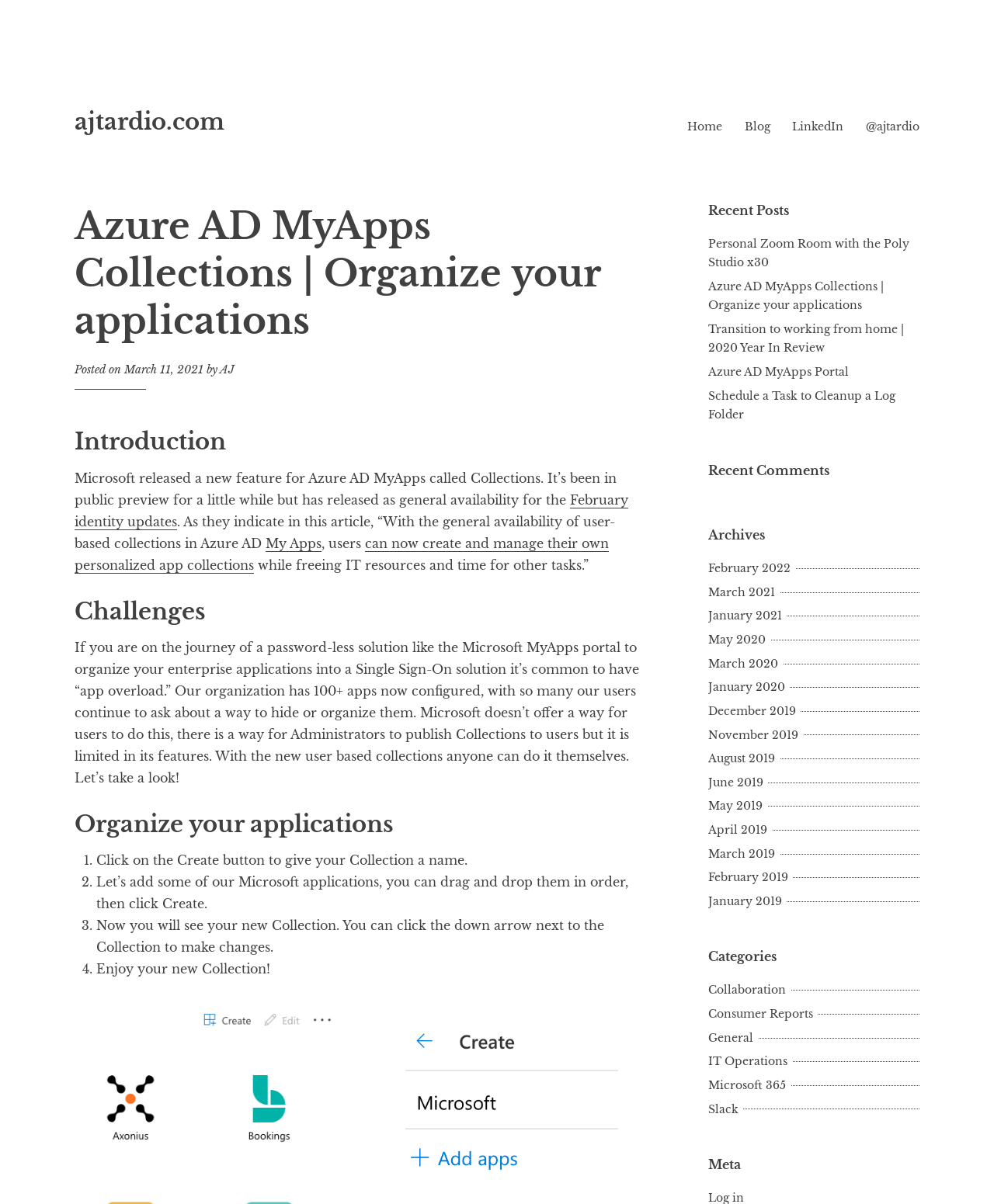Provide the bounding box coordinates of the HTML element described by the text: "March 11, 2021March 11, 2021".

[0.125, 0.301, 0.205, 0.313]